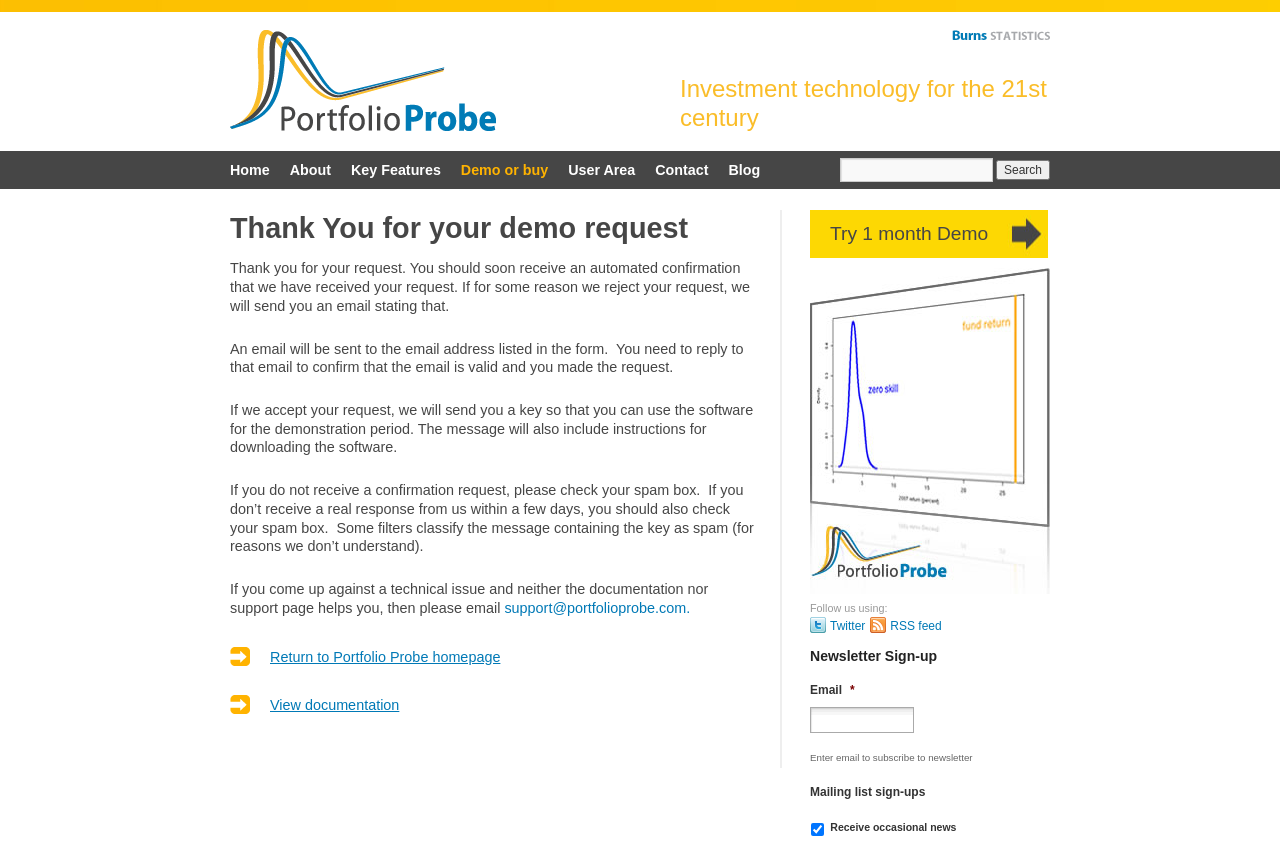Find the bounding box coordinates of the element's region that should be clicked in order to follow the given instruction: "Search for something". The coordinates should consist of four float numbers between 0 and 1, i.e., [left, top, right, bottom].

[0.656, 0.187, 0.775, 0.215]